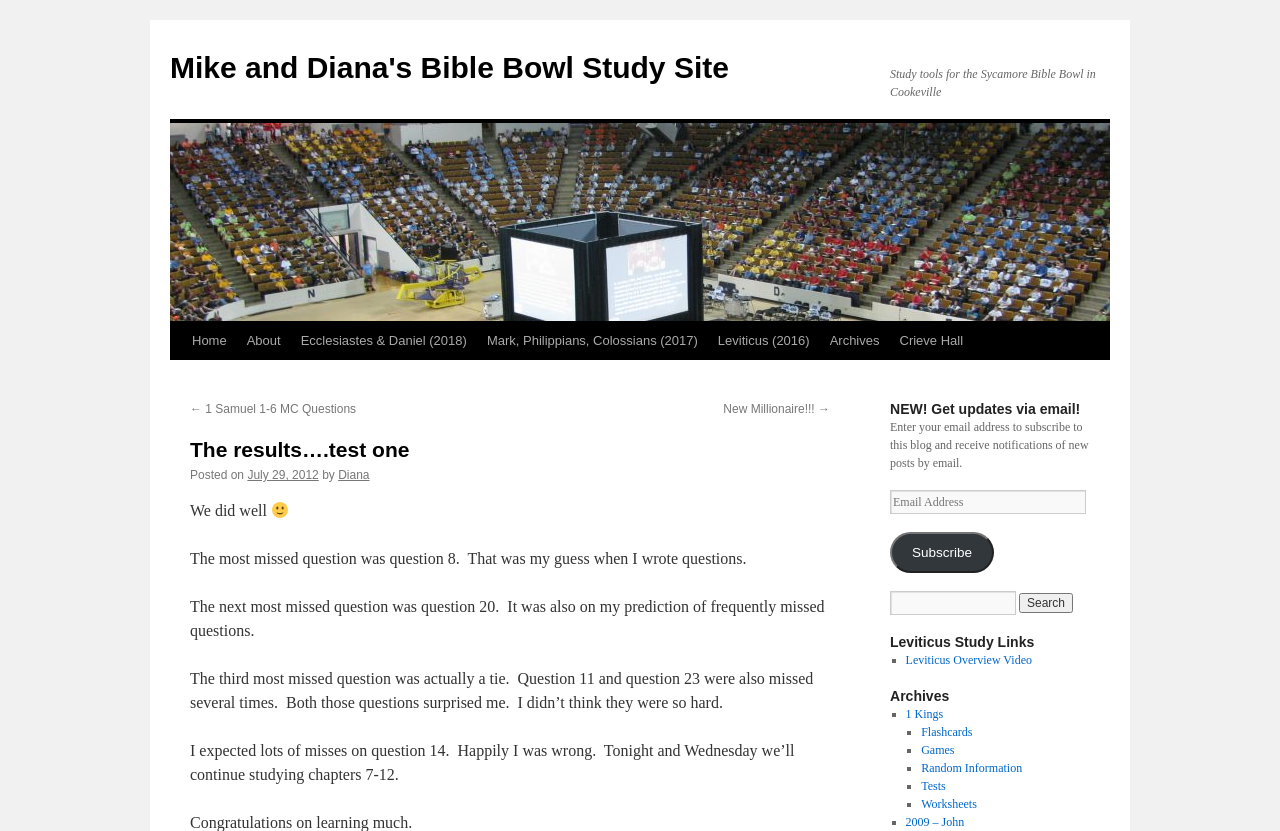What is the purpose of the 'Subscribe' button?
Deliver a detailed and extensive answer to the question.

The 'Subscribe' button is located next to a textbox labeled 'Email Address'. The surrounding text states 'Enter your email address to subscribe to this blog and receive notifications of new posts by email.' This suggests that the purpose of the 'Subscribe' button is to allow users to receive notifications of new posts by email.